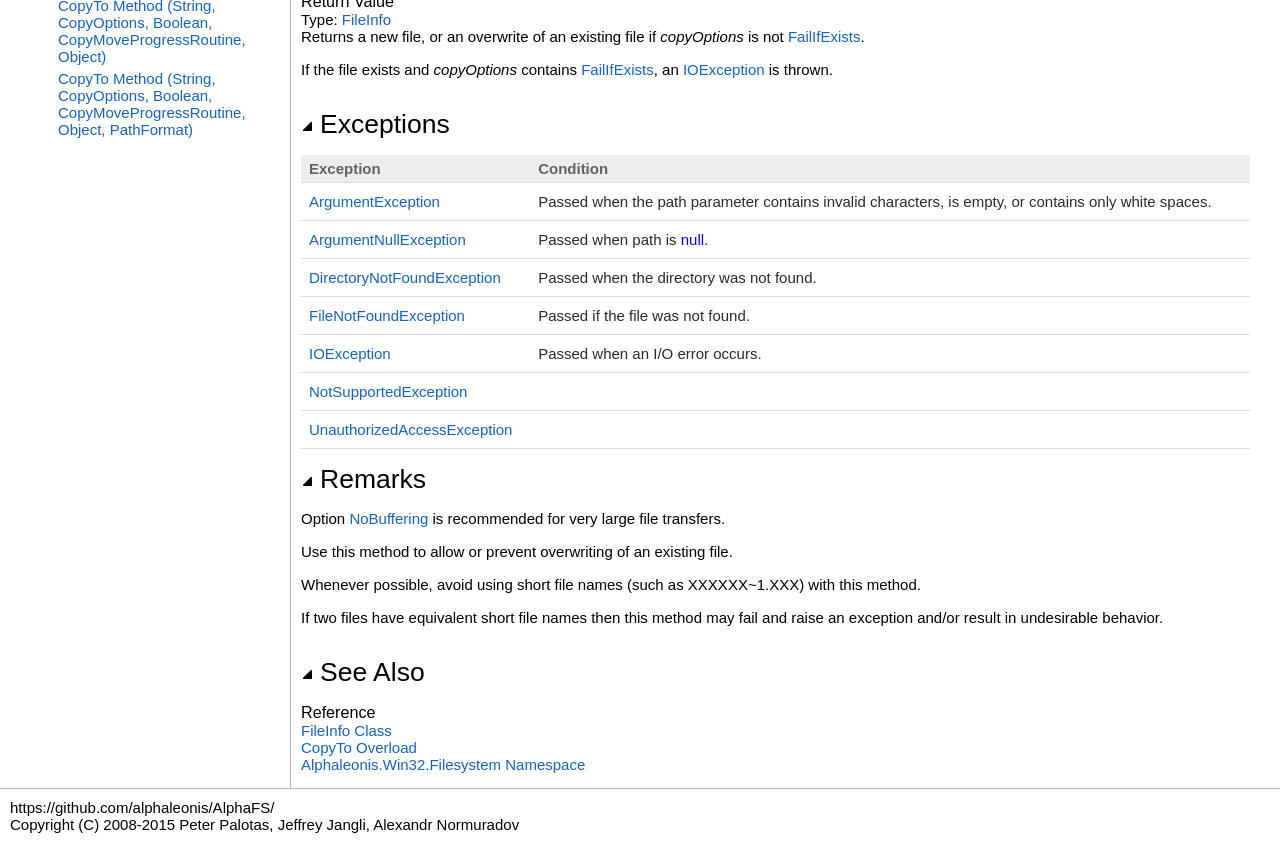Find and provide the bounding box coordinates for the UI element described here: "Runbot". The coordinates should be given as four float numbers between 0 and 1: [left, top, right, bottom].

None